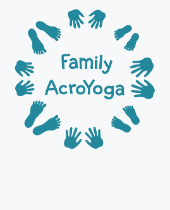Describe all significant details and elements found in the image.

The image features a circular design surrounded by illustrations of hands and feet, emphasizing the theme of Family AcroYoga. In the center, the words "Family AcroYoga" are prominently displayed, using a playful and inviting font. The color scheme consists of a soothing teal, conveying a sense of harmony and togetherness. This visual captures the essence of the practice, which aims to foster bonding and playfulness among families through AcroYoga. The imagery reinforces the idea that AcroYoga is accessible for participants of all ages, encouraging a joyful and collaborative experience.